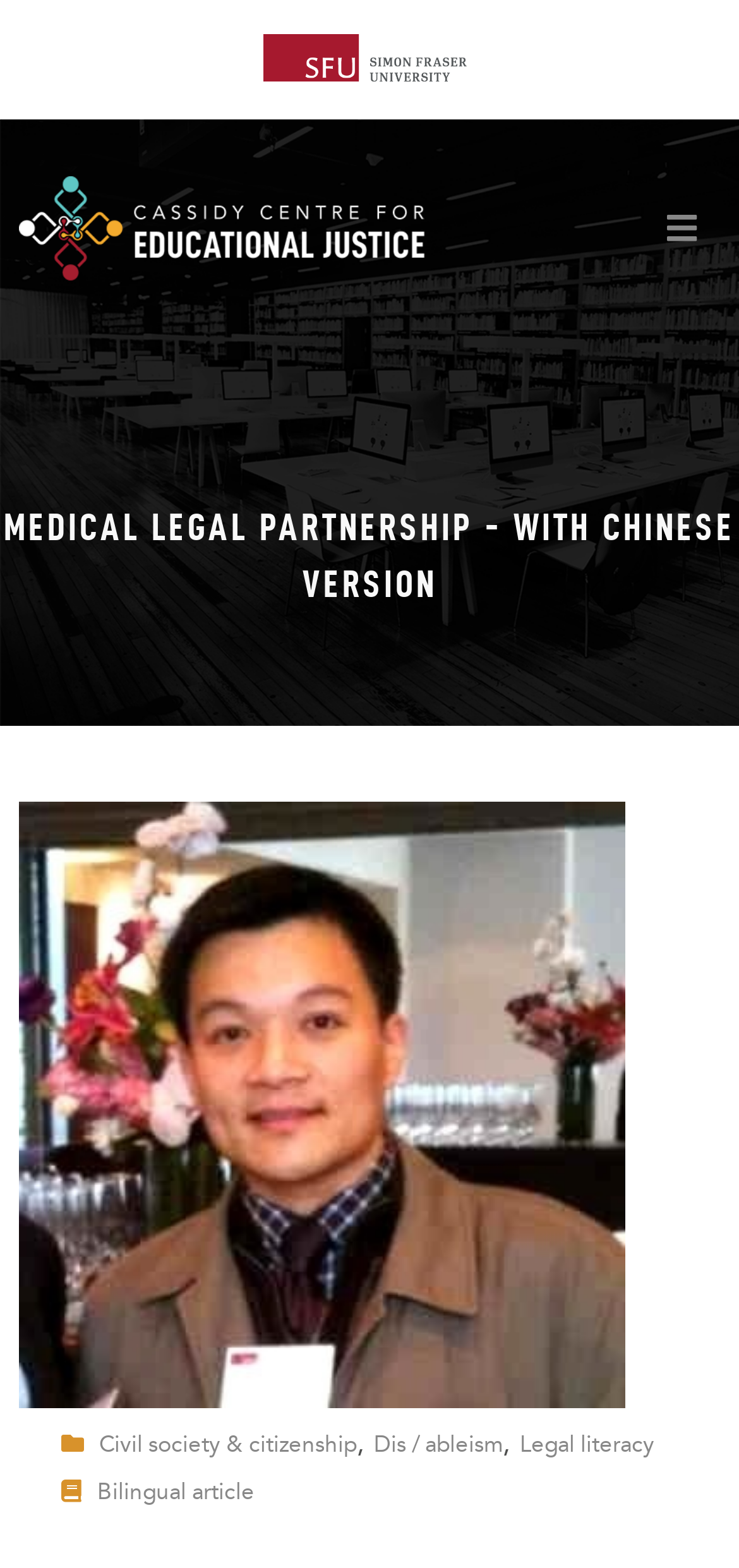What are the categories listed at the bottom of the webpage?
Please answer using one word or phrase, based on the screenshot.

Civil society, Dis/ableism, Legal literacy